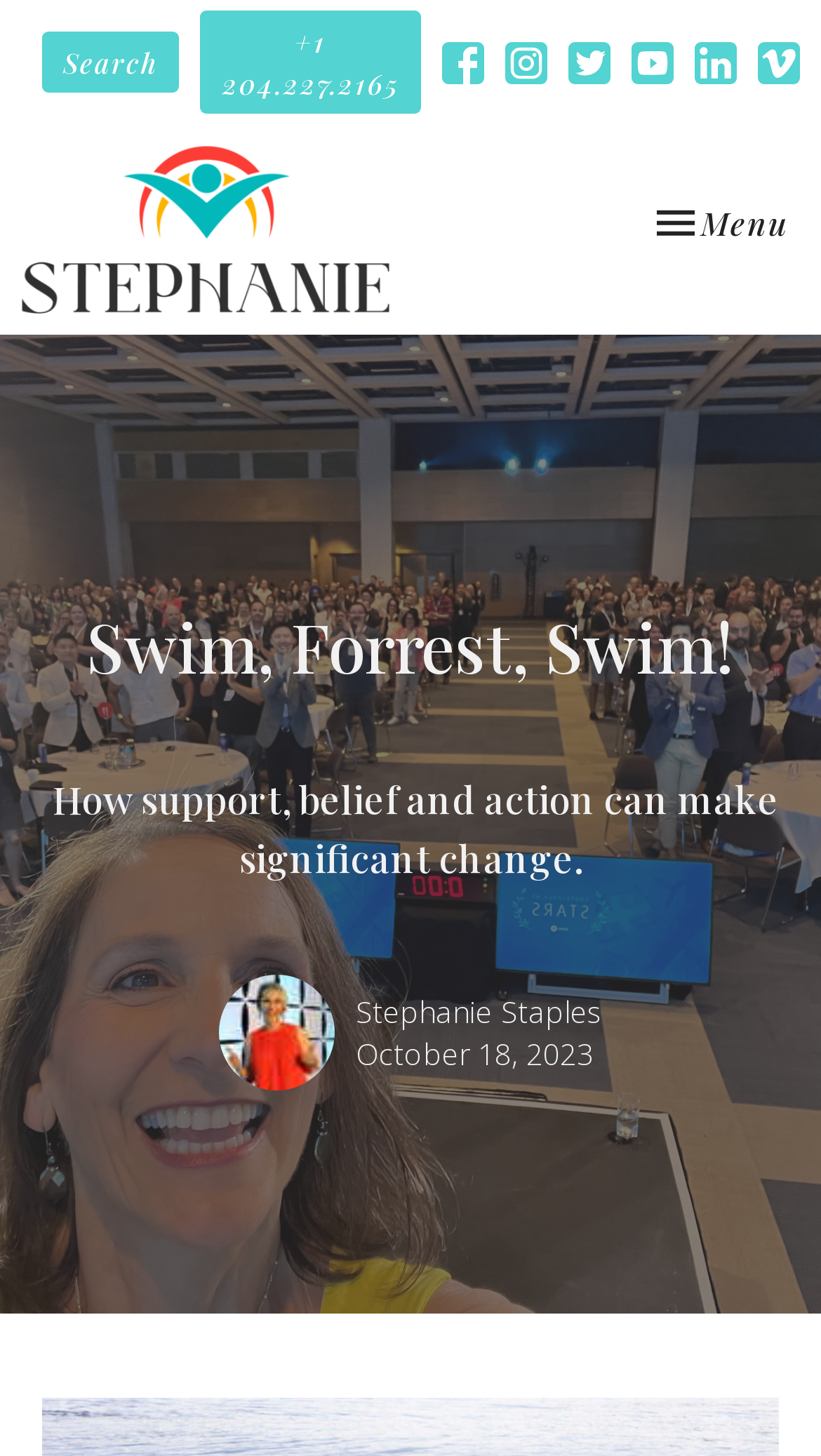How many social media links are there?
Provide an in-depth and detailed explanation in response to the question.

I counted the number of links with an image icon on the top right corner of the webpage, and there are 5 of them, which are likely social media links.